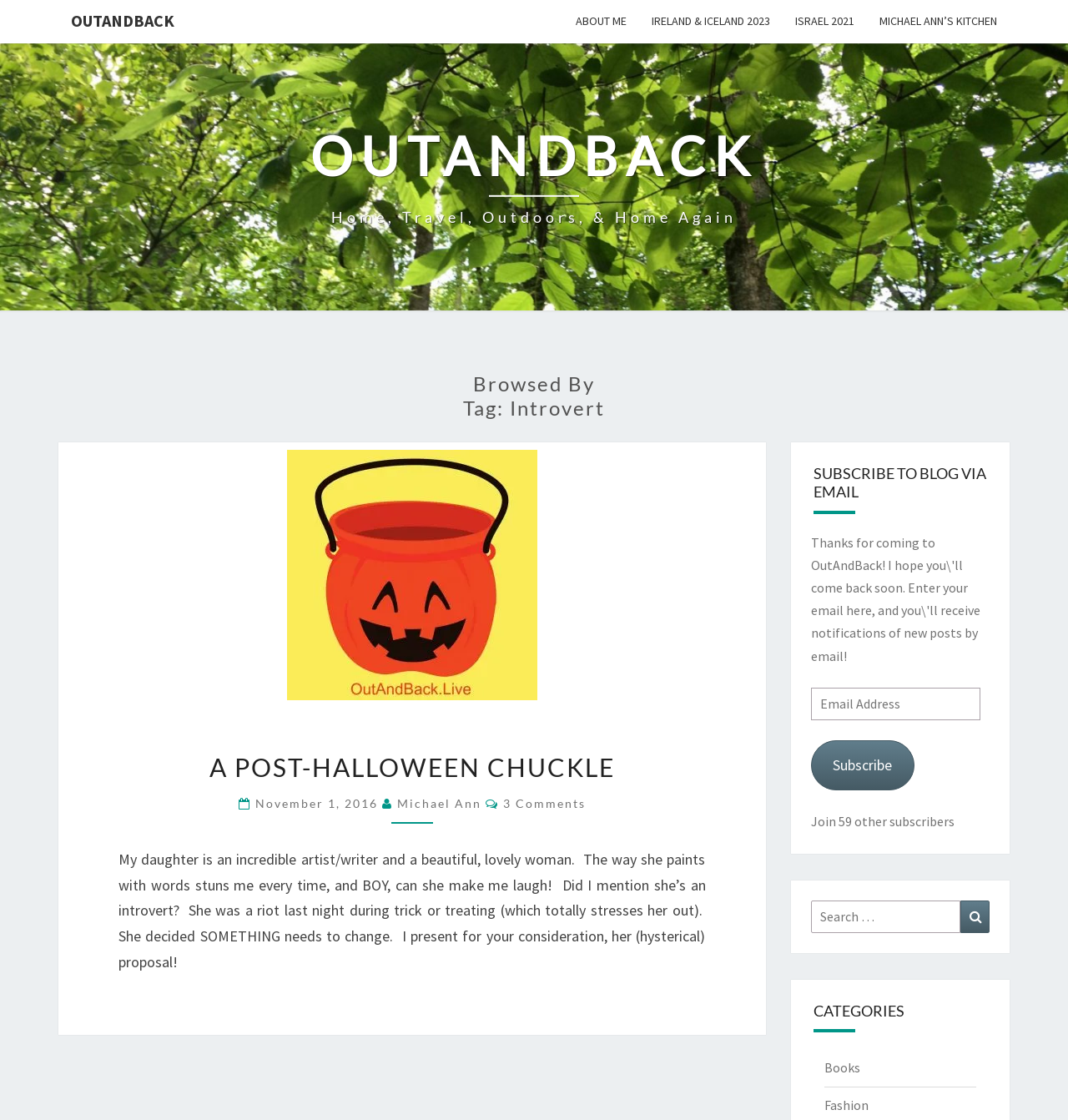How many subscribers are there?
Offer a detailed and exhaustive answer to the question.

The number of subscribers is mentioned below the 'SUBSCRIBE TO BLOG VIA EMAIL' heading as 'Join 59 other subscribers'.